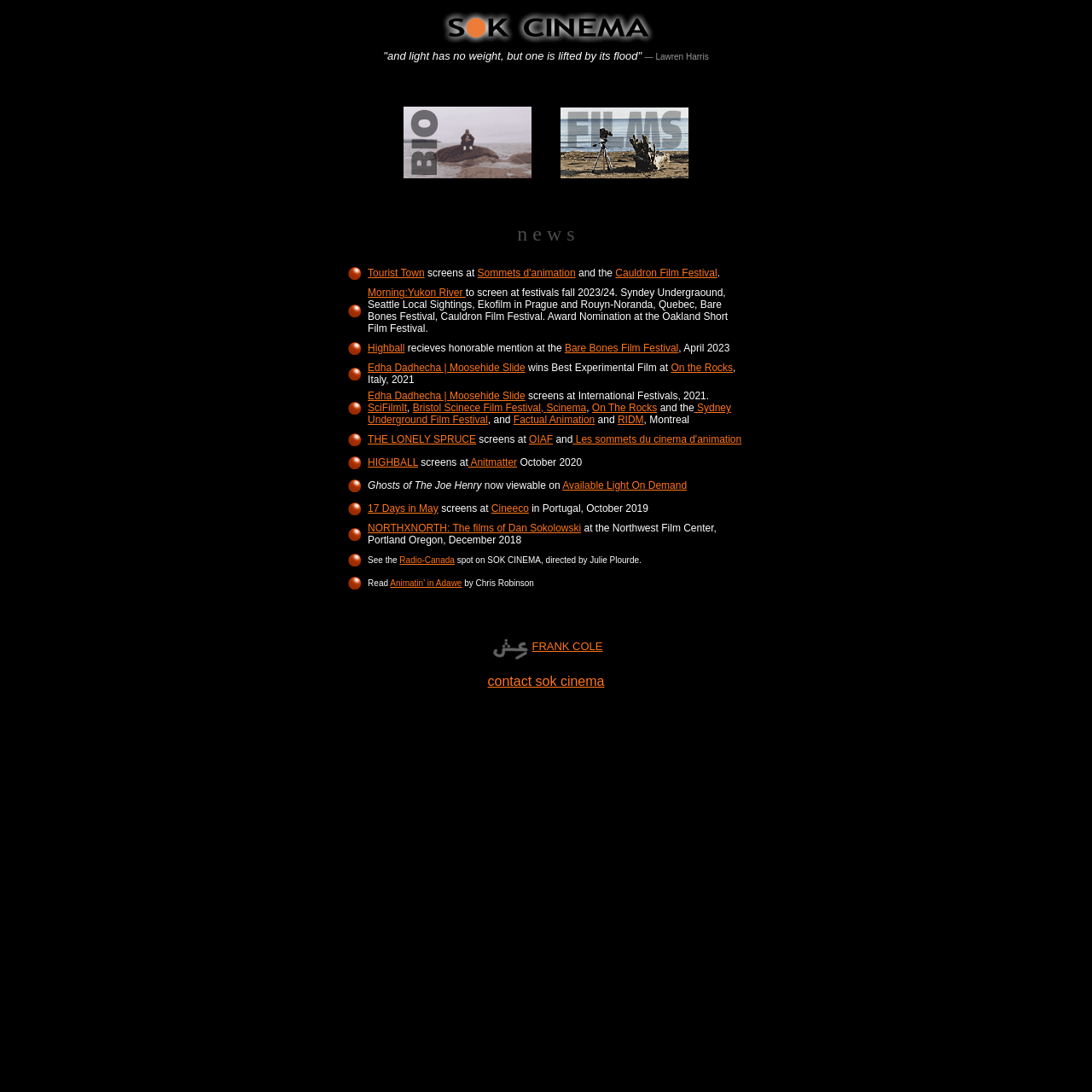Show me the bounding box coordinates of the clickable region to achieve the task as per the instruction: "learn about Edha Dadhecha | Moosehide Slide".

[0.337, 0.331, 0.481, 0.342]